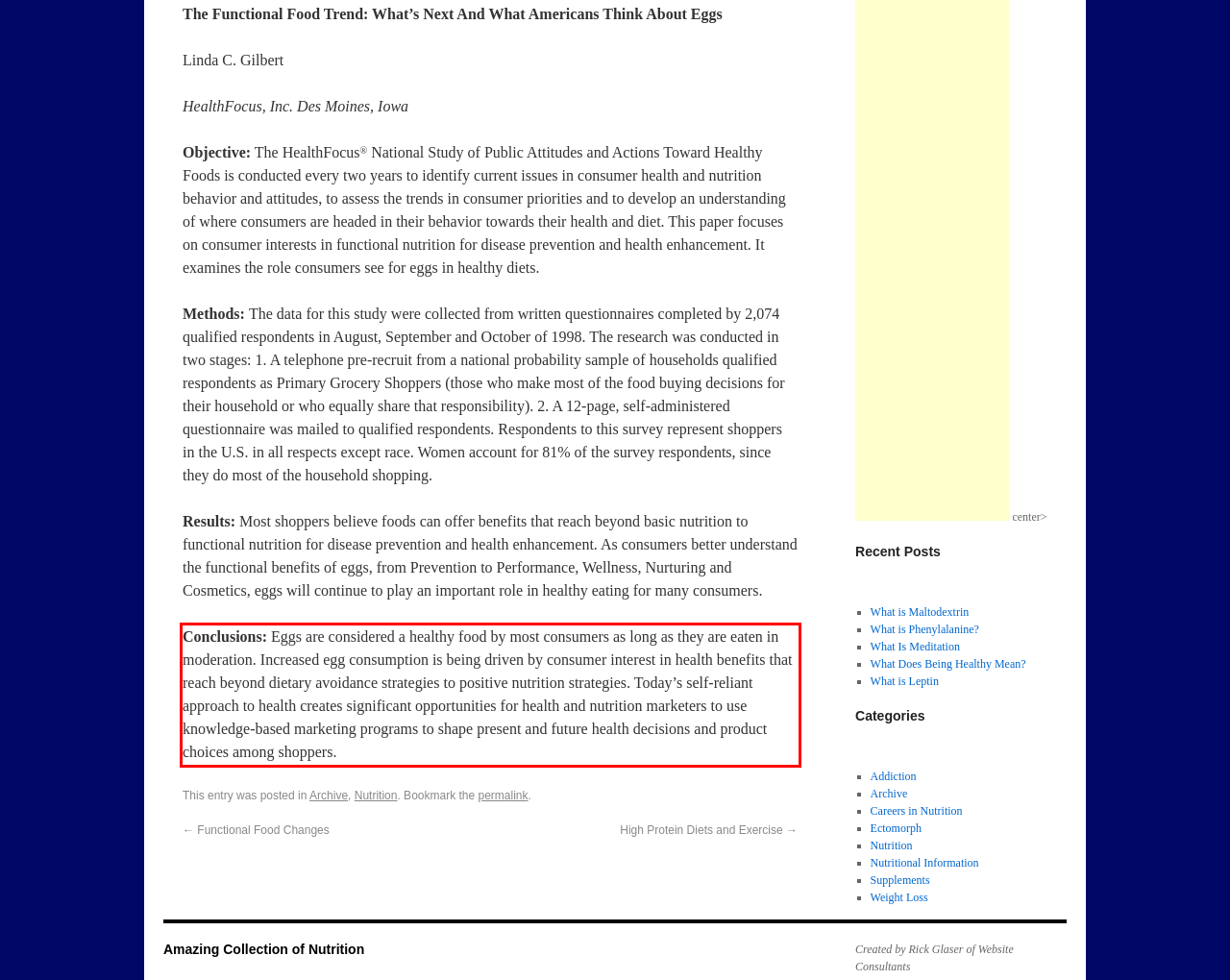Examine the screenshot of the webpage, locate the red bounding box, and generate the text contained within it.

Conclusions: Eggs are considered a healthy food by most consumers as long as they are eaten in moderation. Increased egg consumption is being driven by consumer interest in health benefits that reach beyond dietary avoidance strategies to positive nutrition strategies. Today’s self-reliant approach to health creates significant opportunities for health and nutrition marketers to use knowledge-based marketing programs to shape present and future health decisions and product choices among shoppers.